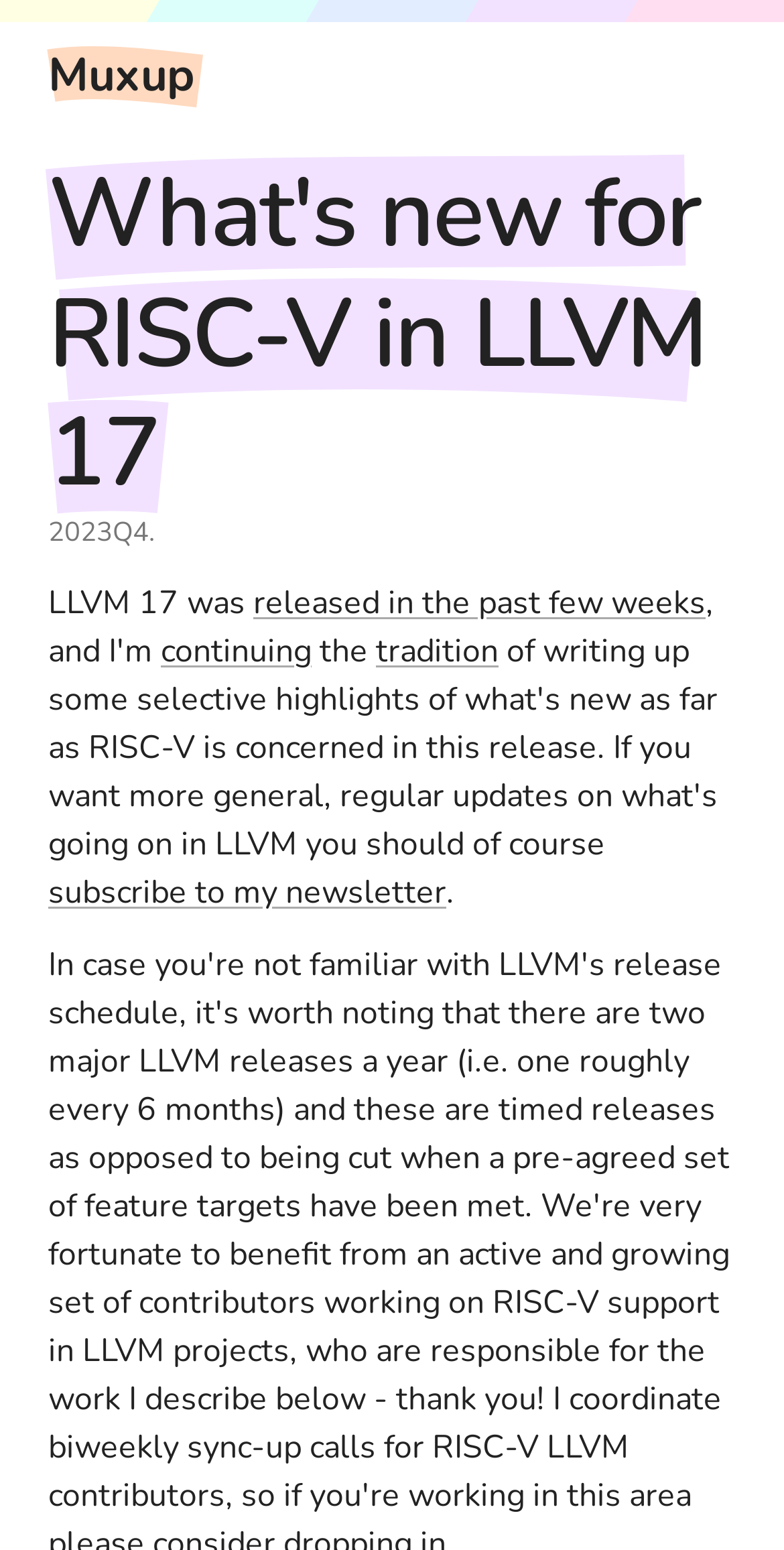How many images are on the webpage?
Using the information from the image, give a concise answer in one word or a short phrase.

2